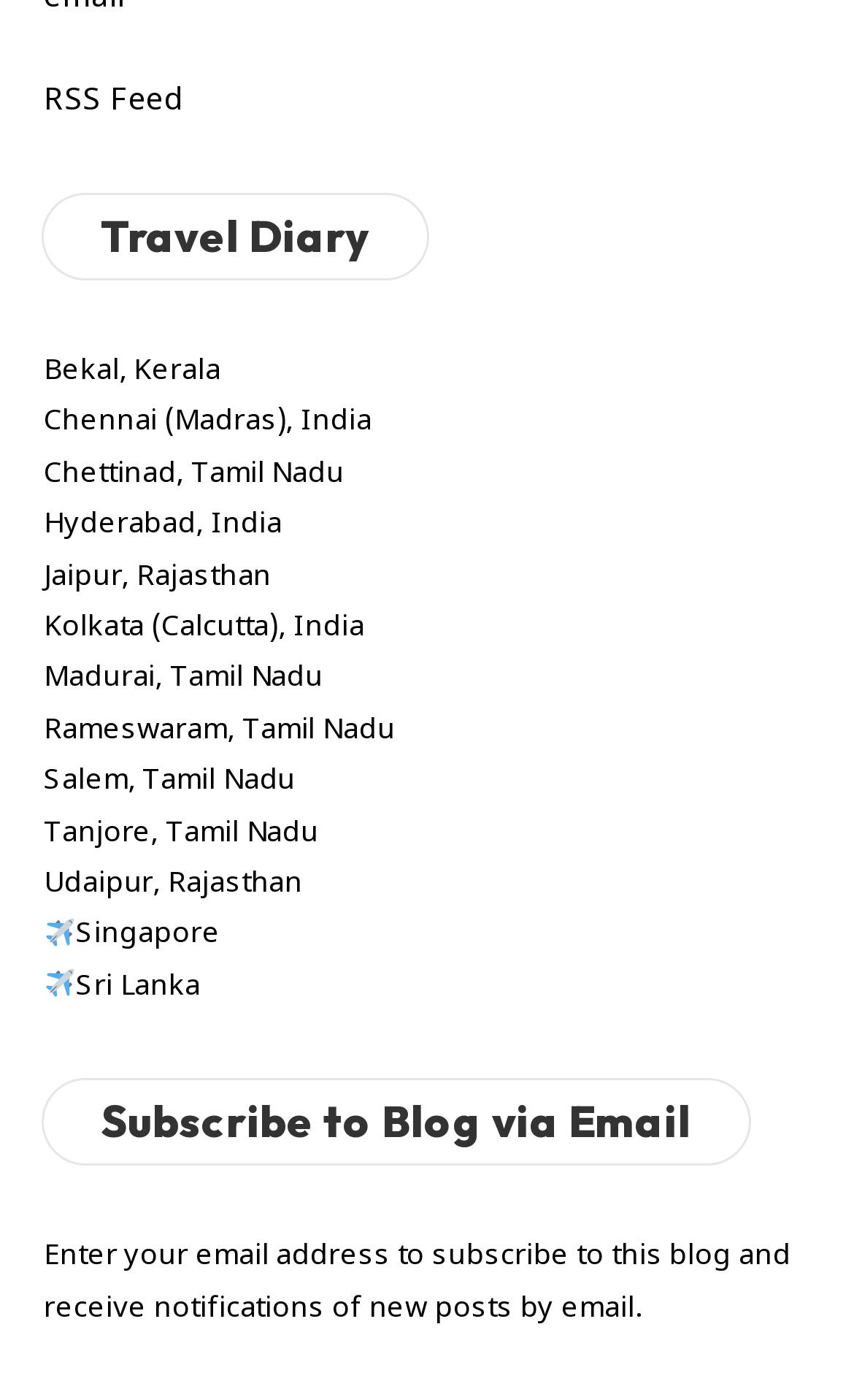Identify the bounding box coordinates for the element you need to click to achieve the following task: "Subscribe to Blog via Email". Provide the bounding box coordinates as four float numbers between 0 and 1, in the form [left, top, right, bottom].

[0.051, 0.772, 0.876, 0.831]